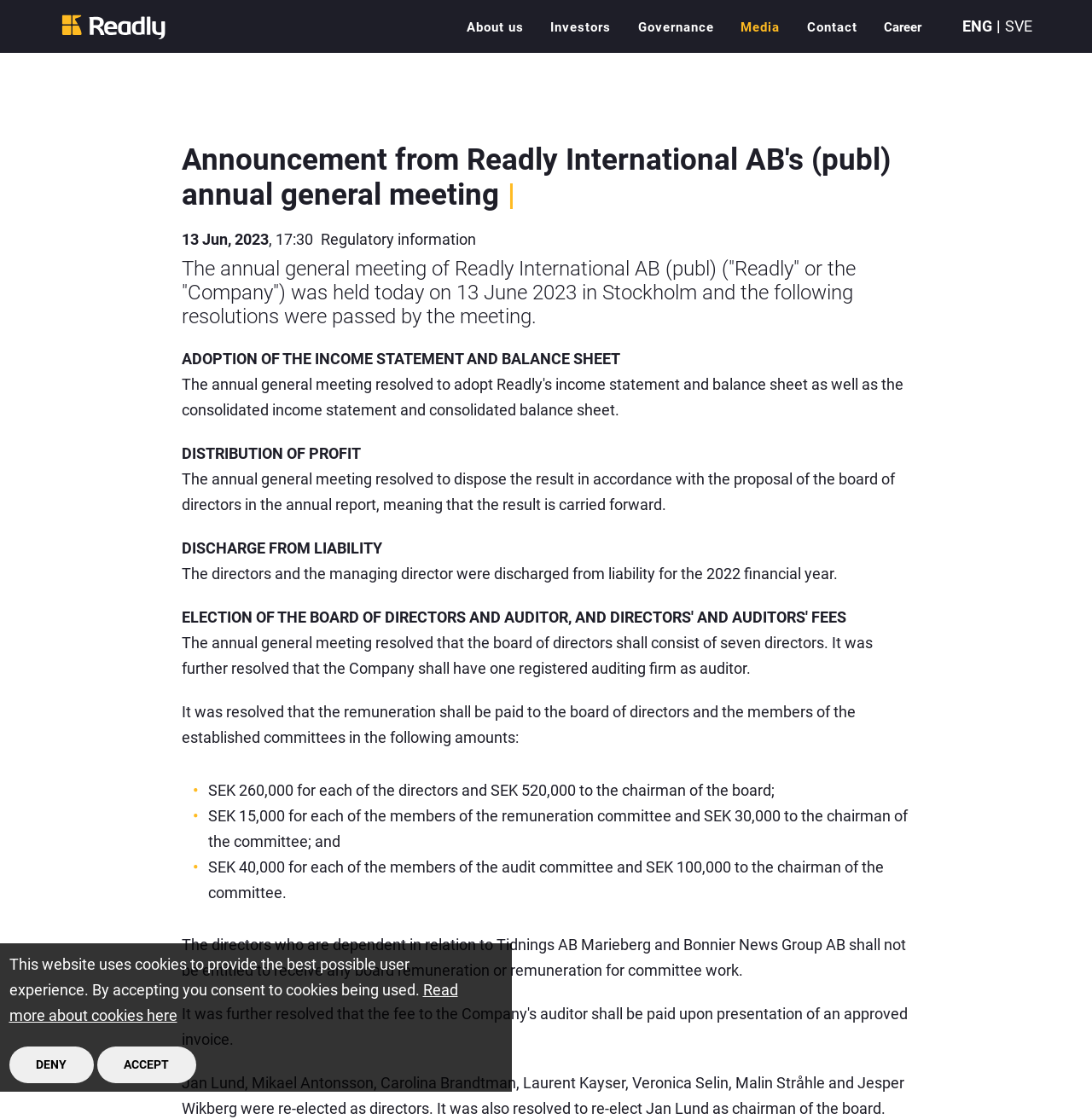Please identify the bounding box coordinates of the element's region that needs to be clicked to fulfill the following instruction: "Read Press releases". The bounding box coordinates should consist of four float numbers between 0 and 1, i.e., [left, top, right, bottom].

[0.643, 0.101, 0.75, 0.117]